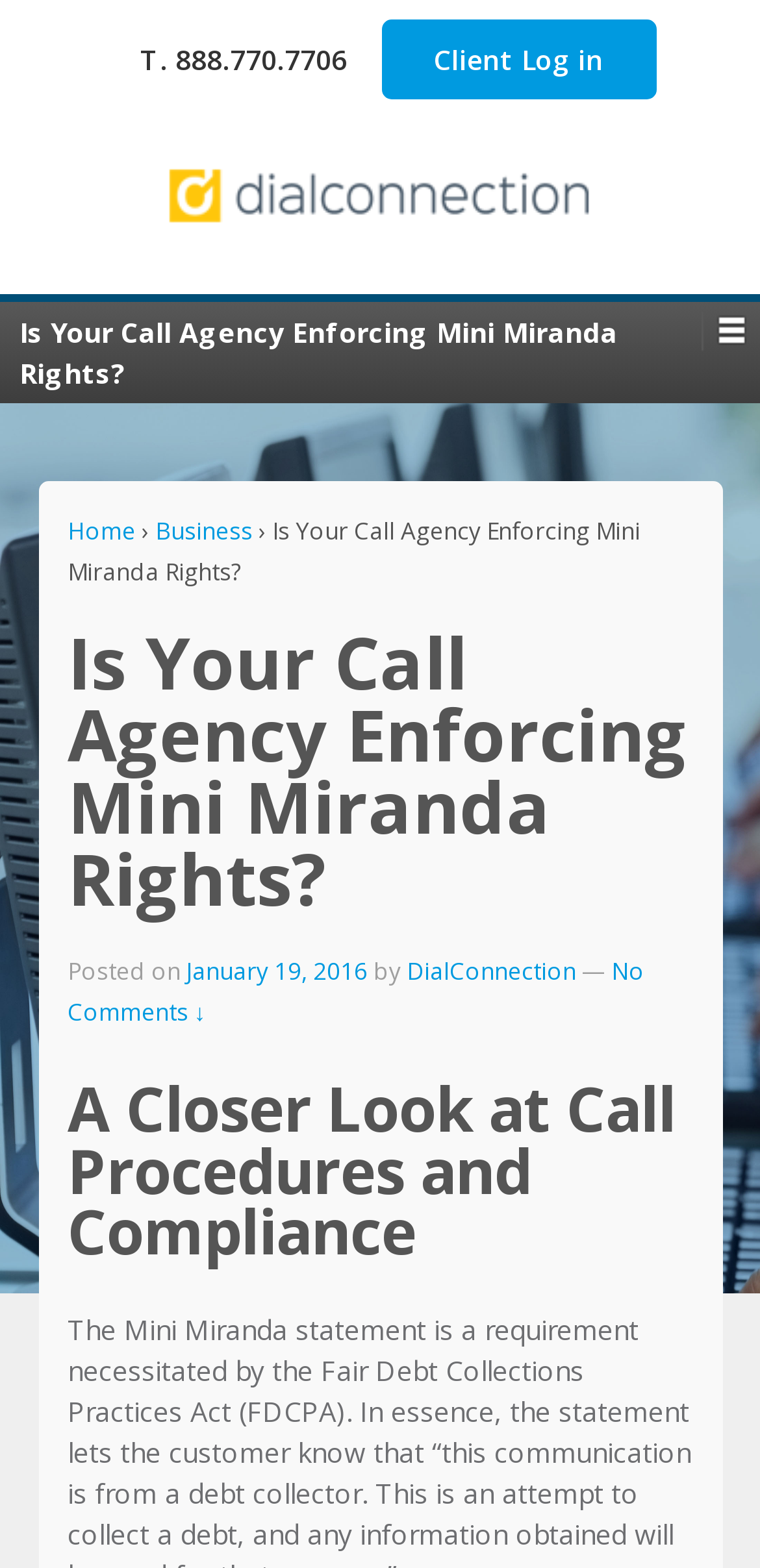Specify the bounding box coordinates of the area to click in order to follow the given instruction: "Log in as a client."

[0.501, 0.012, 0.863, 0.063]